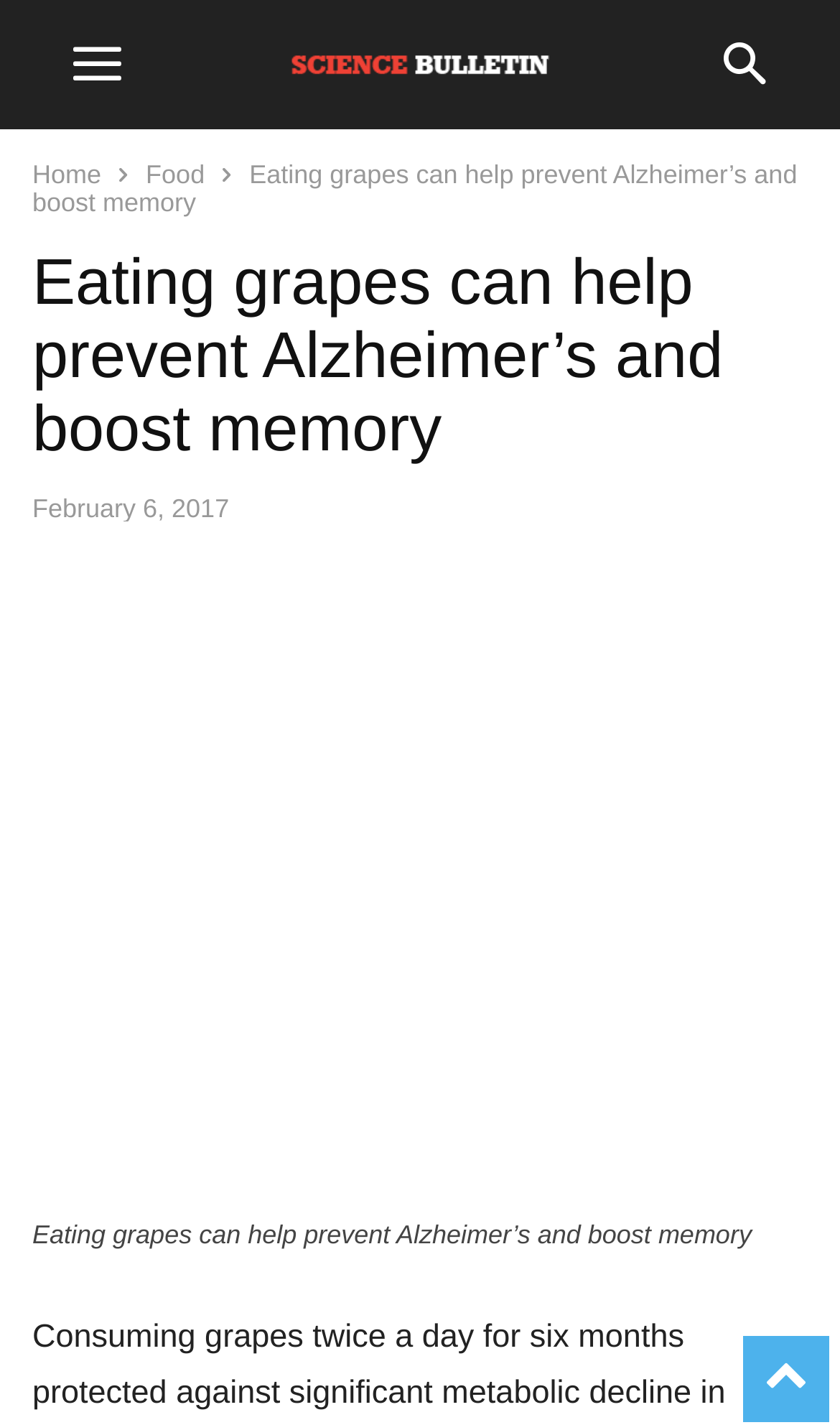Summarize the webpage comprehensively, mentioning all visible components.

The webpage is about a scientific study on the benefits of consuming grapes in preventing Alzheimer's disease and boosting memory. At the top-right corner, there is a "to-top" link. Below it, there is a mobile toggle button on the left and a search button on the right. 

Underneath these buttons, there are three links: "Home", "Food", and a header that spans the entire width of the page, which reads "Eating grapes can help prevent Alzheimer’s and boost memory". This header is followed by a subheading with the date "February 6, 2017". 

Below the header, there is a large figure that occupies the full width of the page, with a link to the article "Eating grapes can help prevent Alzheimer’s and boost memory" and a figcaption. The article's content is not explicitly mentioned, but it is likely to discuss the study's findings and results.